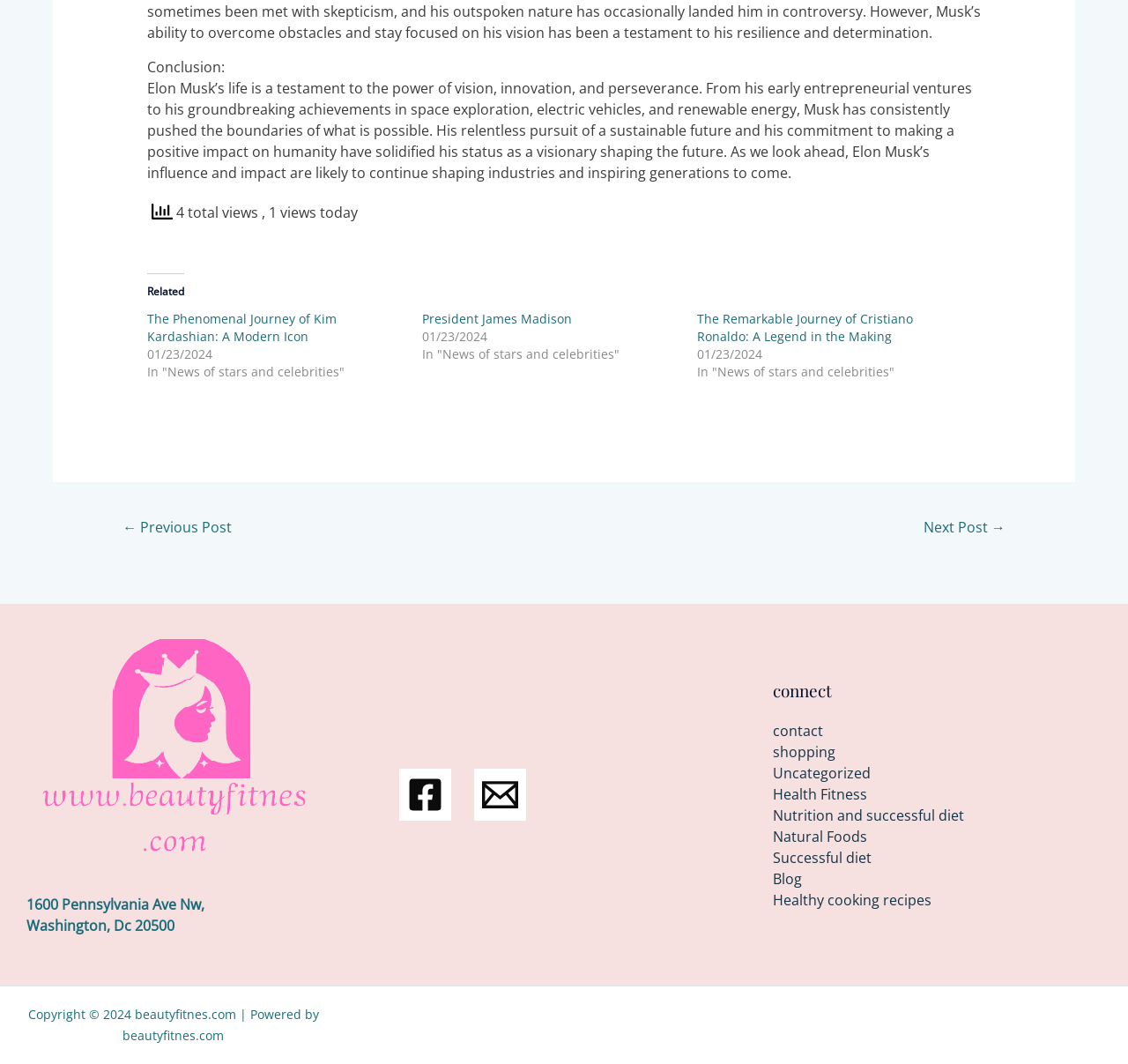Please specify the bounding box coordinates of the clickable region to carry out the following instruction: "Explore the blog". The coordinates should be four float numbers between 0 and 1, in the format [left, top, right, bottom].

[0.685, 0.817, 0.711, 0.835]